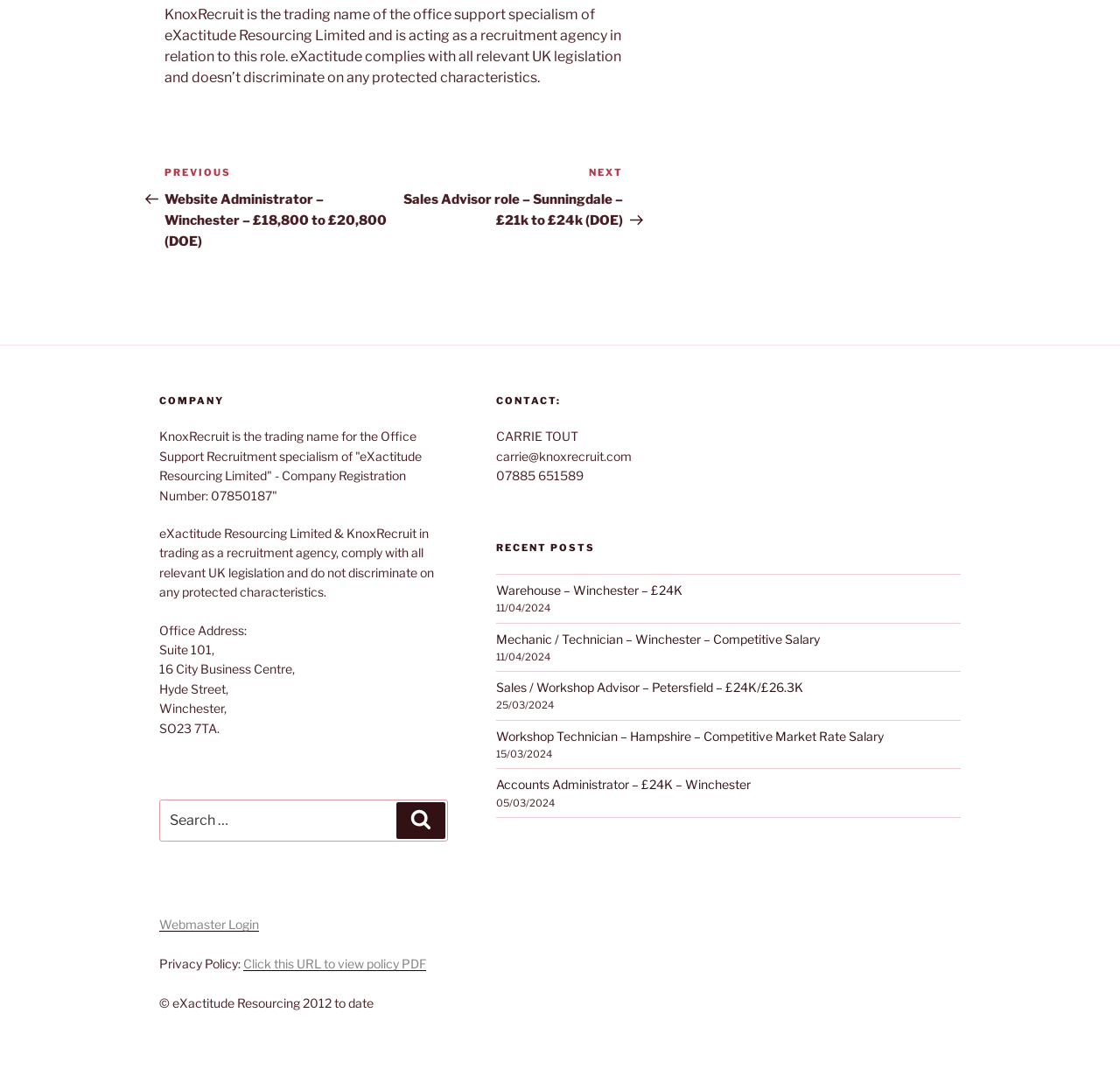Respond to the question below with a concise word or phrase:
What is the date of the latest post?

11/04/2024